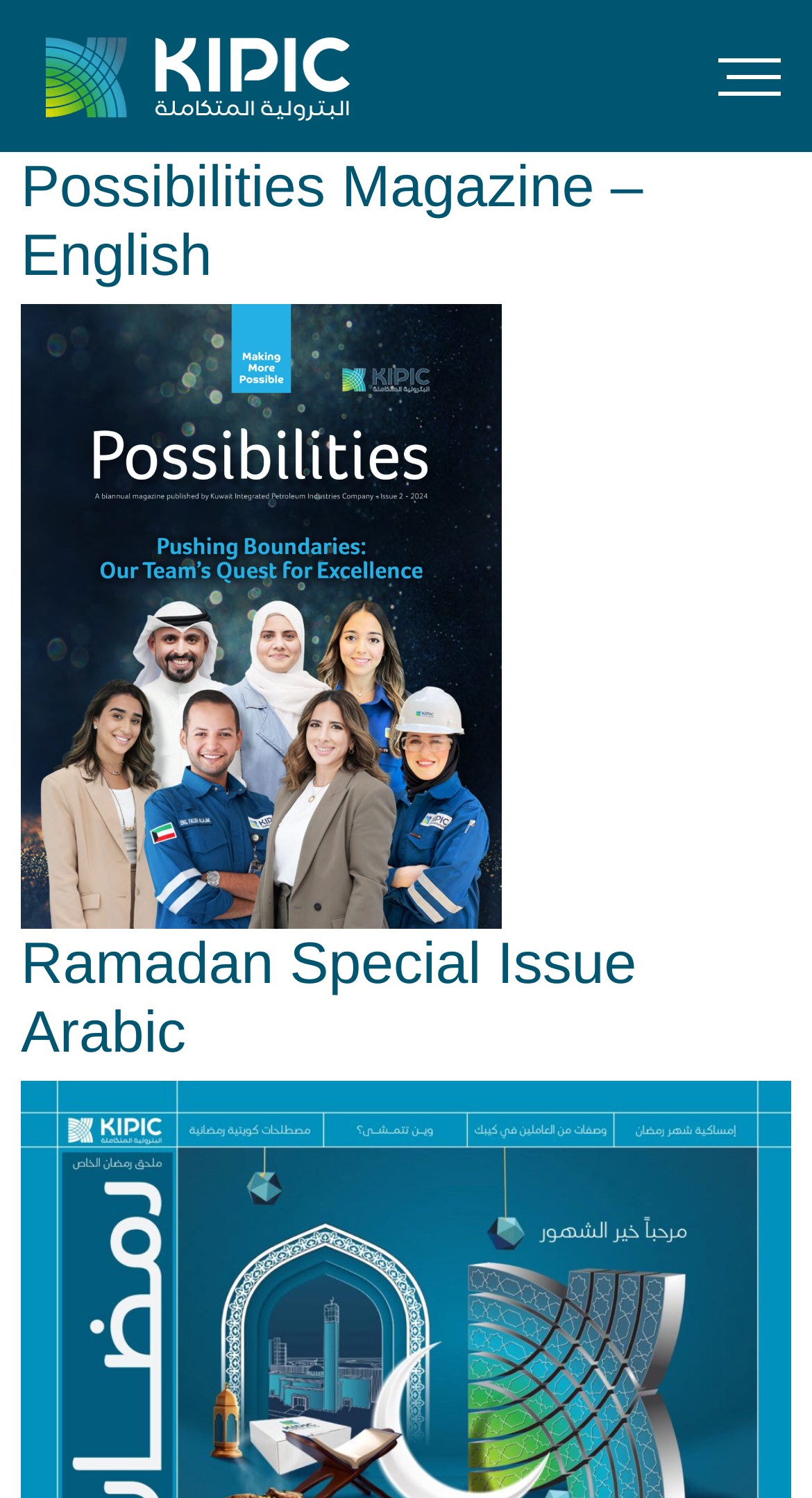Provide the bounding box coordinates, formatted as (top-left x, top-left y, bottom-right x, bottom-right y), with all values being floating point numbers between 0 and 1. Identify the bounding box of the UI element that matches the description: parent_node: Possibilities Magazine – English

[0.026, 0.203, 0.617, 0.62]